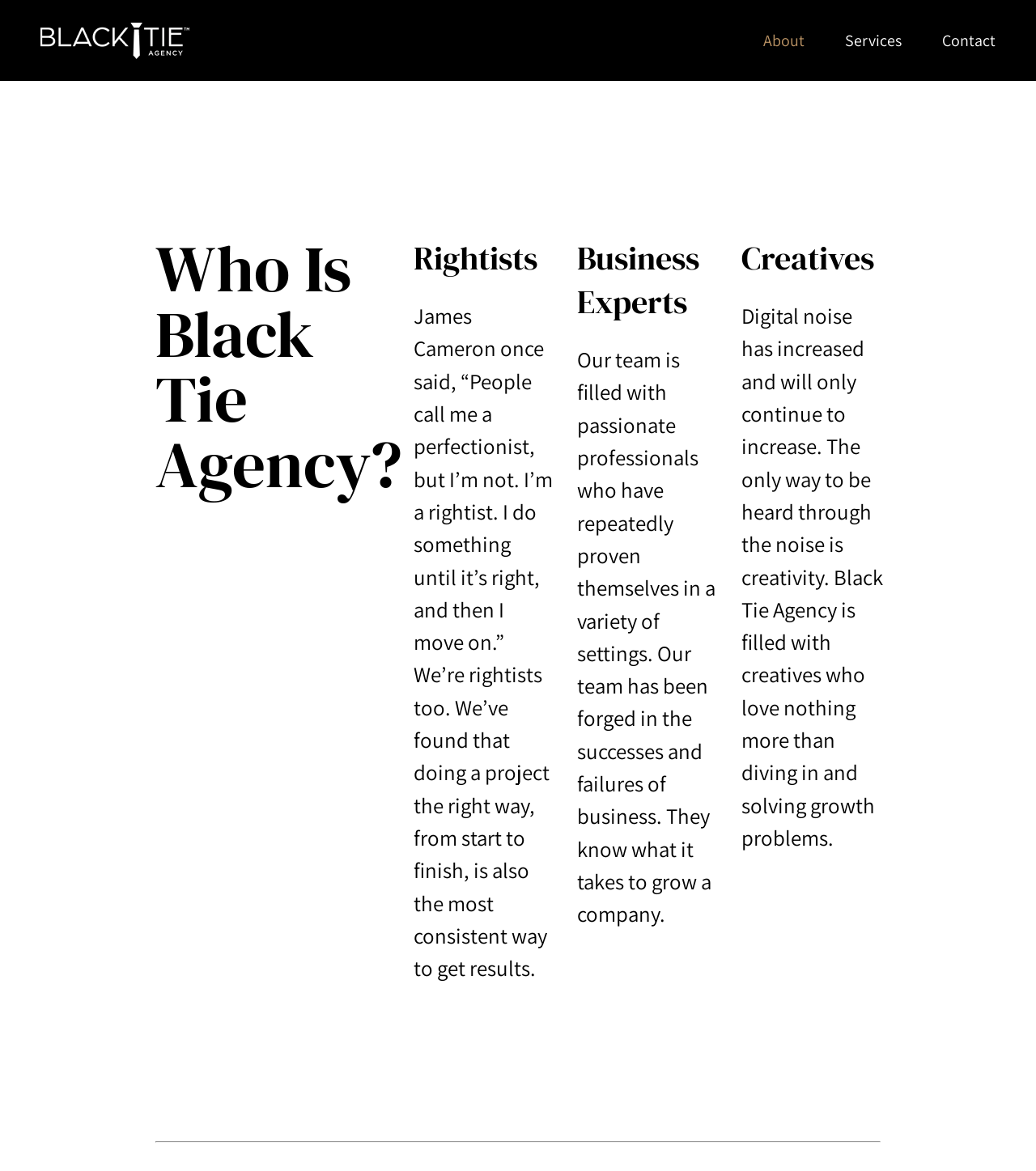What is the quote mentioned on the webpage about?
Look at the screenshot and provide an in-depth answer.

The quote on the webpage, mentioned by James Cameron, is about perfectionism, where he says he's not a perfectionist, but a rightist, who does something until it's right and then moves on.